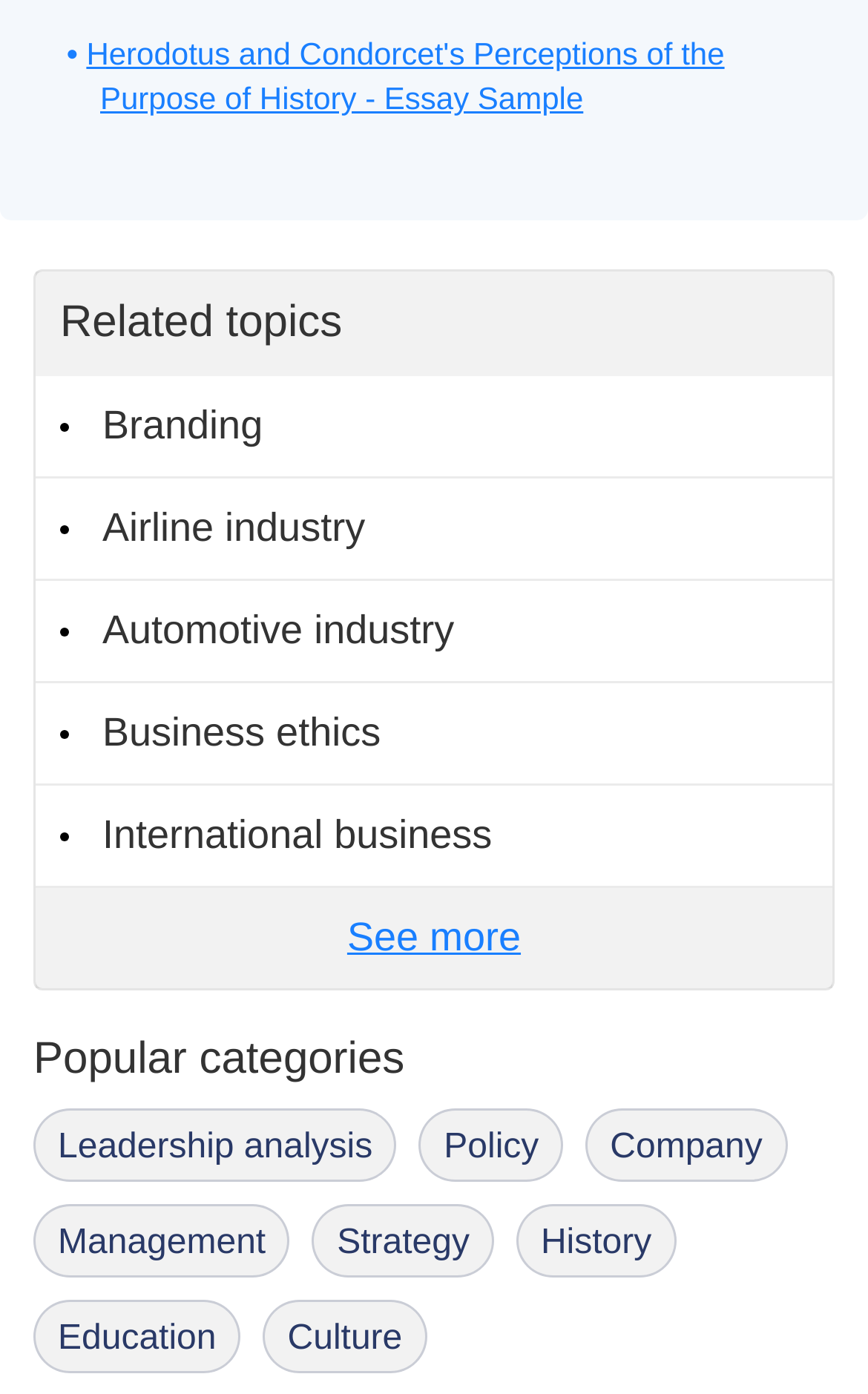Specify the bounding box coordinates of the area to click in order to execute this command: 'See more related topics'. The coordinates should consist of four float numbers ranging from 0 to 1, and should be formatted as [left, top, right, bottom].

[0.041, 0.637, 0.959, 0.709]